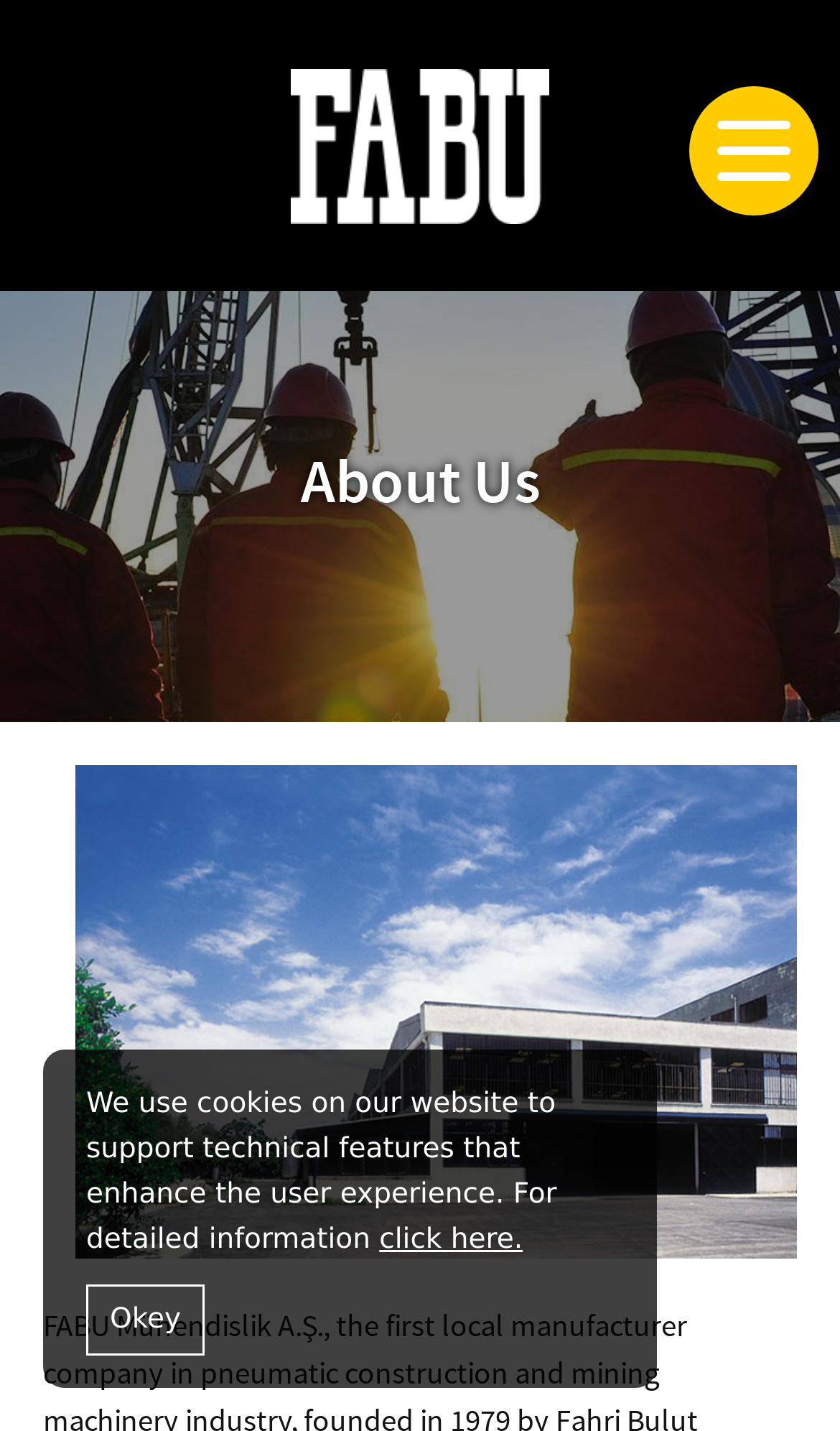Using the provided element description: "click here.", identify the bounding box coordinates. The coordinates should be four floats between 0 and 1 in the order [left, top, right, bottom].

[0.452, 0.855, 0.622, 0.878]